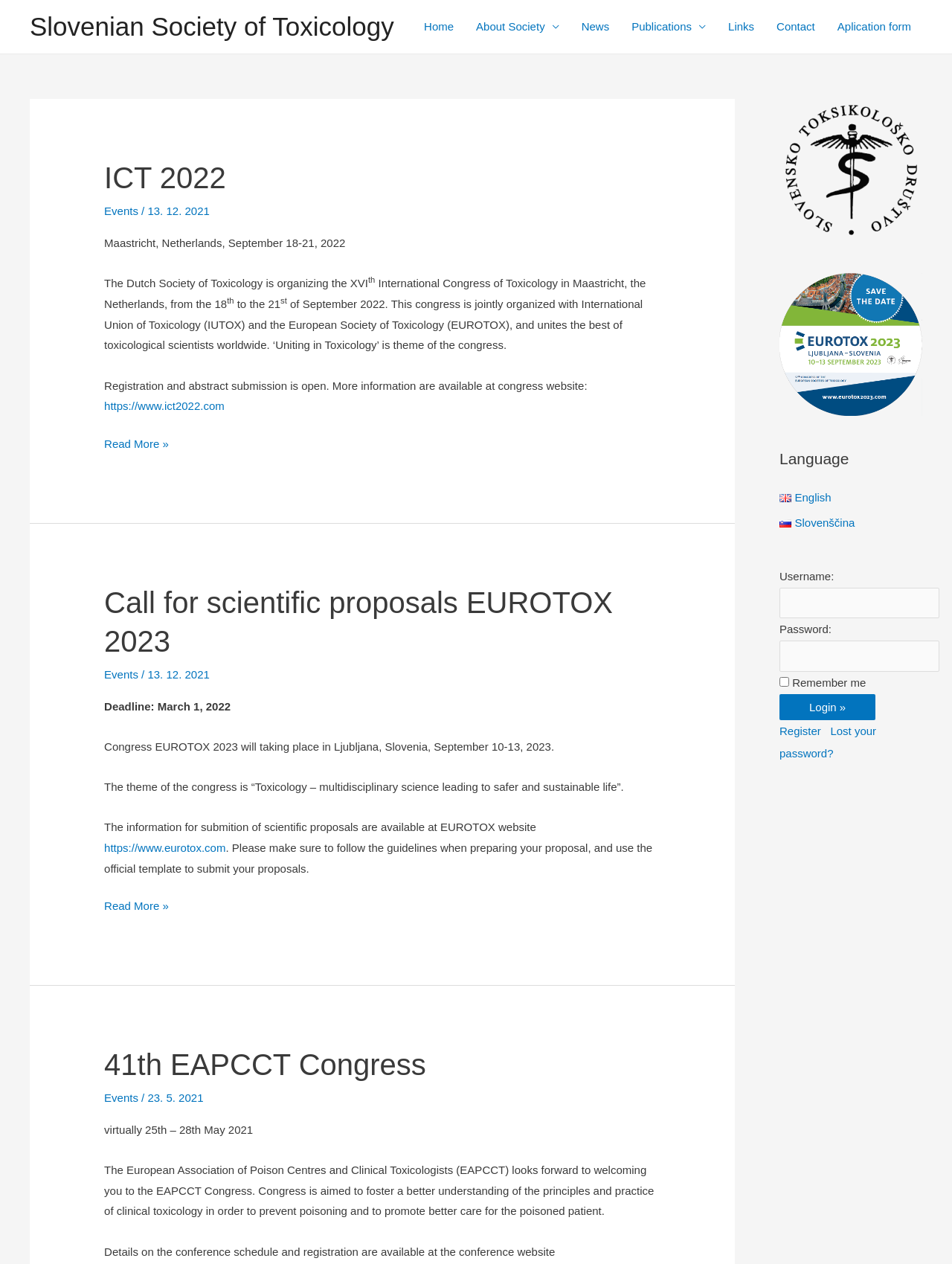Please answer the following question using a single word or phrase: 
How many articles are on this page?

3